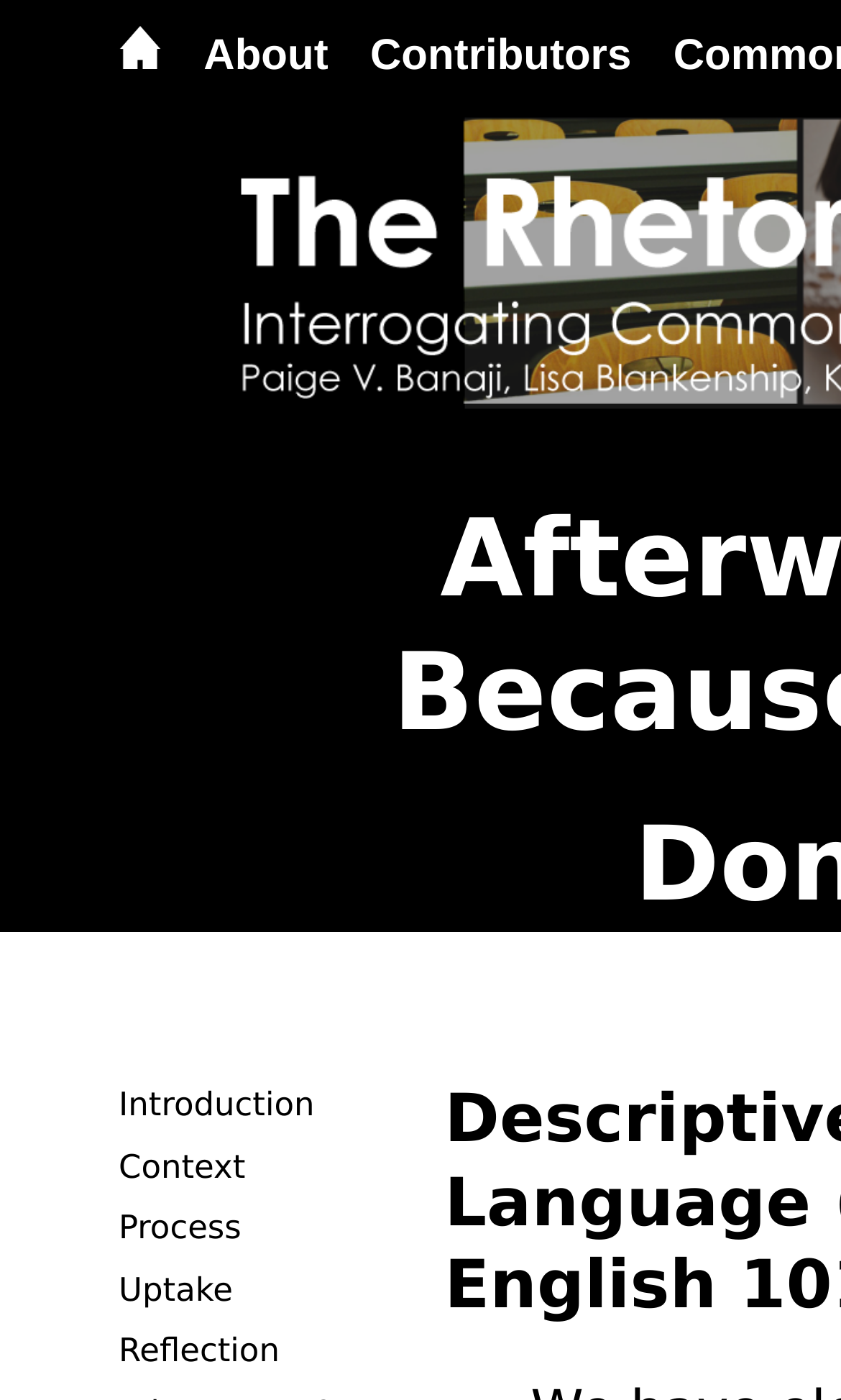Can you specify the bounding box coordinates for the region that should be clicked to fulfill this instruction: "go to home page".

[0.141, 0.023, 0.192, 0.057]